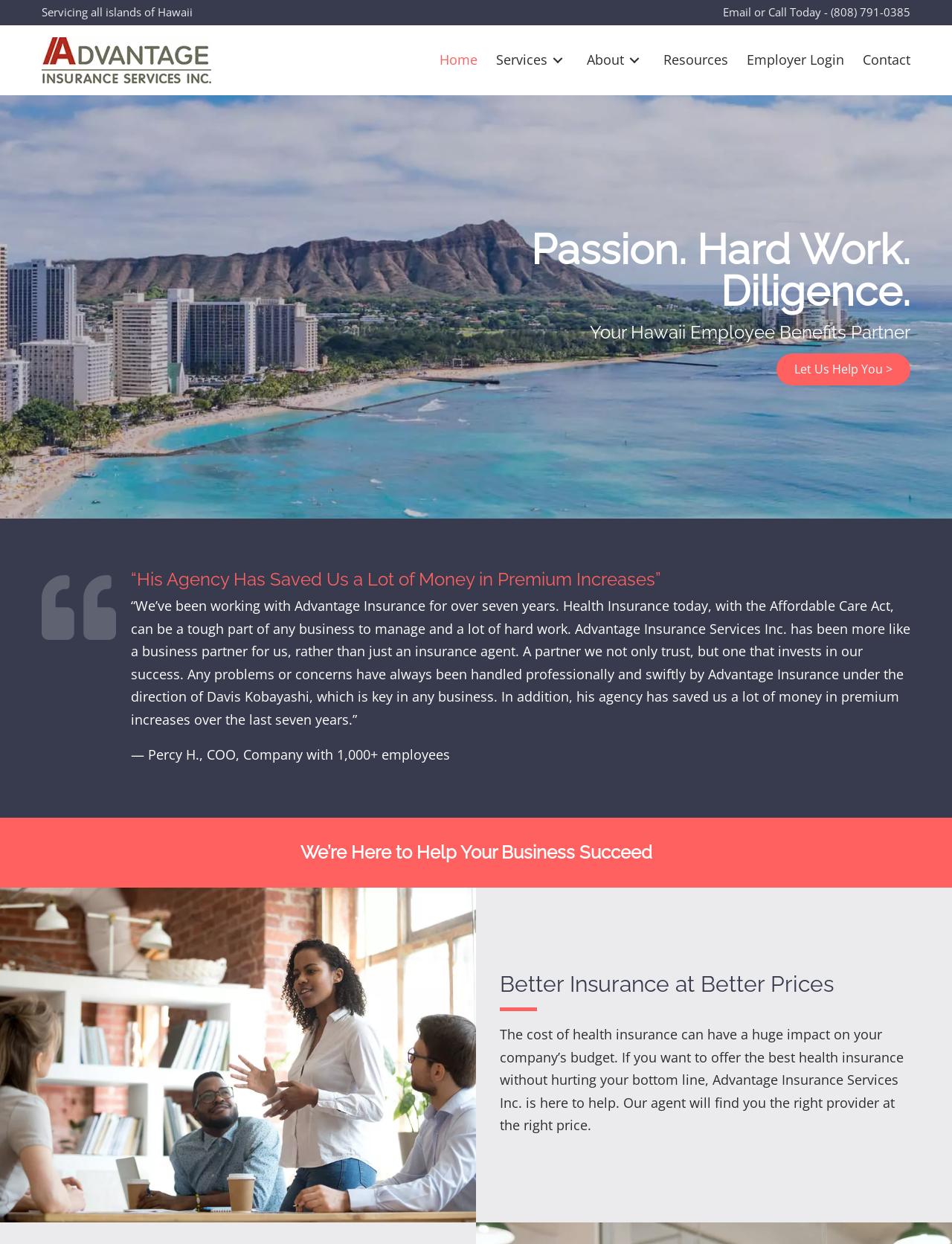Create an elaborate caption that covers all aspects of the webpage.

This webpage is about Advantage Insurance Services Inc., an insurance agency in Hawaii. At the top, there is a logo of the company, accompanied by a navigation menu with links to "Home", "Services", "About", "Resources", "Employer Login", and "Contact". 

Below the navigation menu, there is a heading that reads "Passion. Hard Work. Diligence." followed by another heading that introduces the agency as a partner for employee benefits in Hawaii. A call-to-action link "Let Us Help You >" is placed to the right of these headings.

The webpage features a testimonial from a satisfied client, Percy H., COO of a company with over 1,000 employees, who praises the agency's professionalism and ability to save them money on premium increases. The testimonial is accompanied by a heading that quotes the client.

Further down, there is another heading that emphasizes the agency's mission to help businesses succeed, followed by a section that highlights the importance of finding affordable health insurance for companies. This section is headed by "Better Insurance at Better Prices" and provides a brief description of the agency's services.

In the top-right corner, there is a contact section with an email link, a phone number, and a "Call Today" prompt.